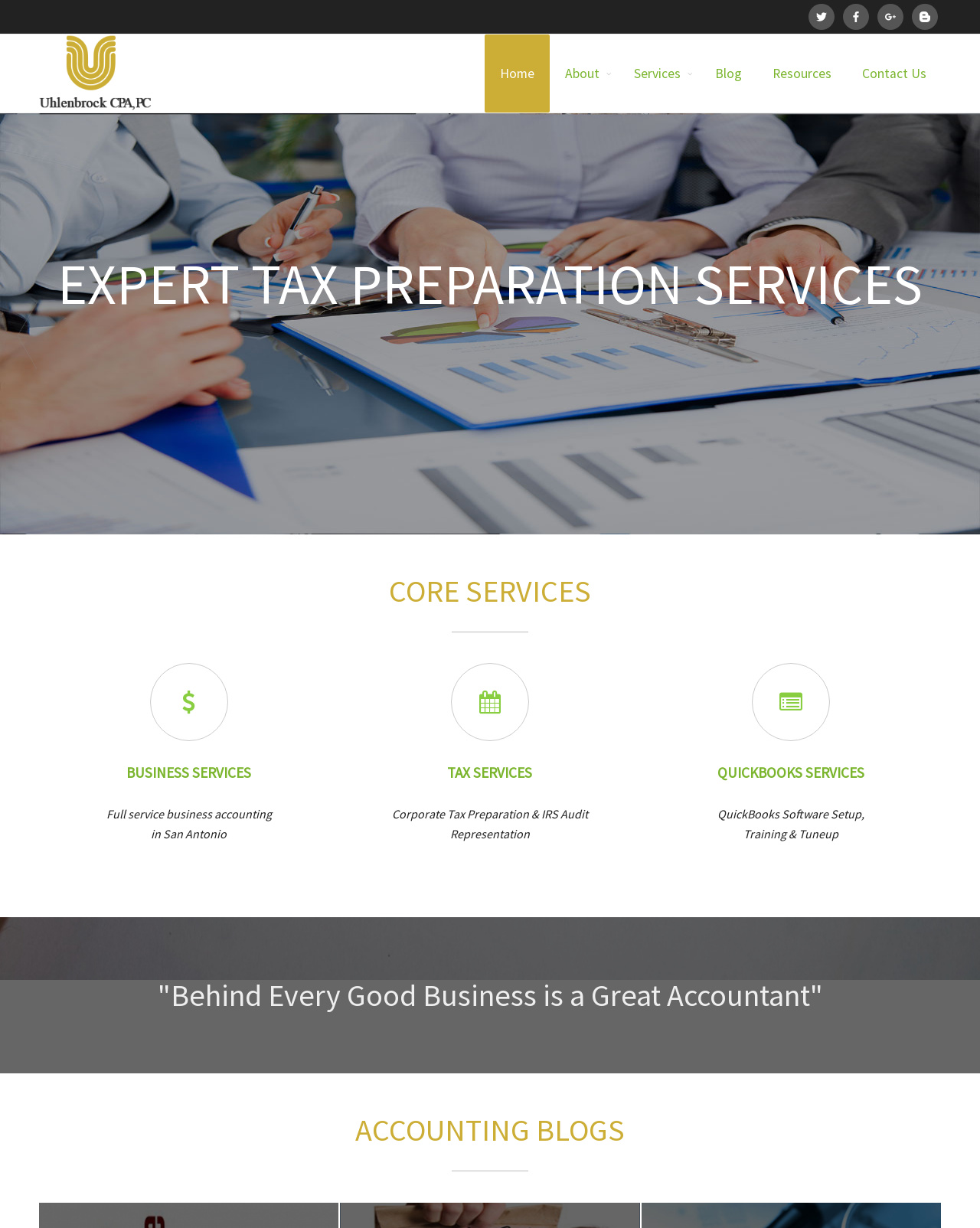Identify and provide the bounding box for the element described by: "Contact Us".

[0.864, 0.028, 0.961, 0.092]